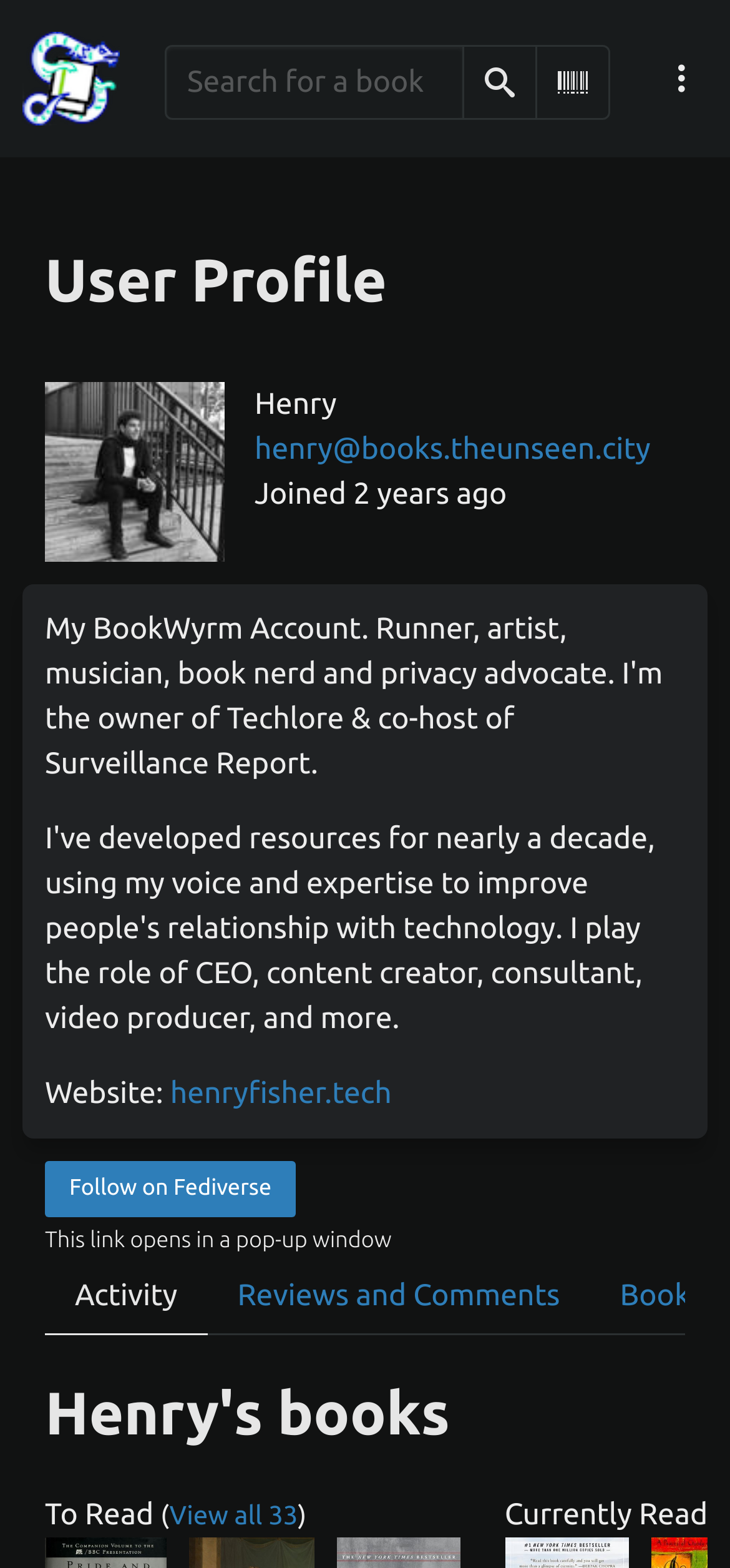Please give a succinct answer to the question in one word or phrase:
What is the text on the top-left button?

The Library of the Uncommons home page